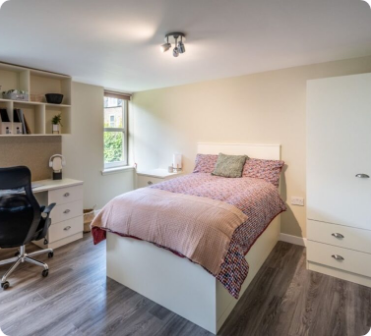What type of atmosphere does the room have?
Provide an in-depth and detailed answer to the question.

The room is described as having a bright and airy atmosphere, which is enhanced by the natural light filtering in through the window near the work desk, creating a sense of openness and freshness.